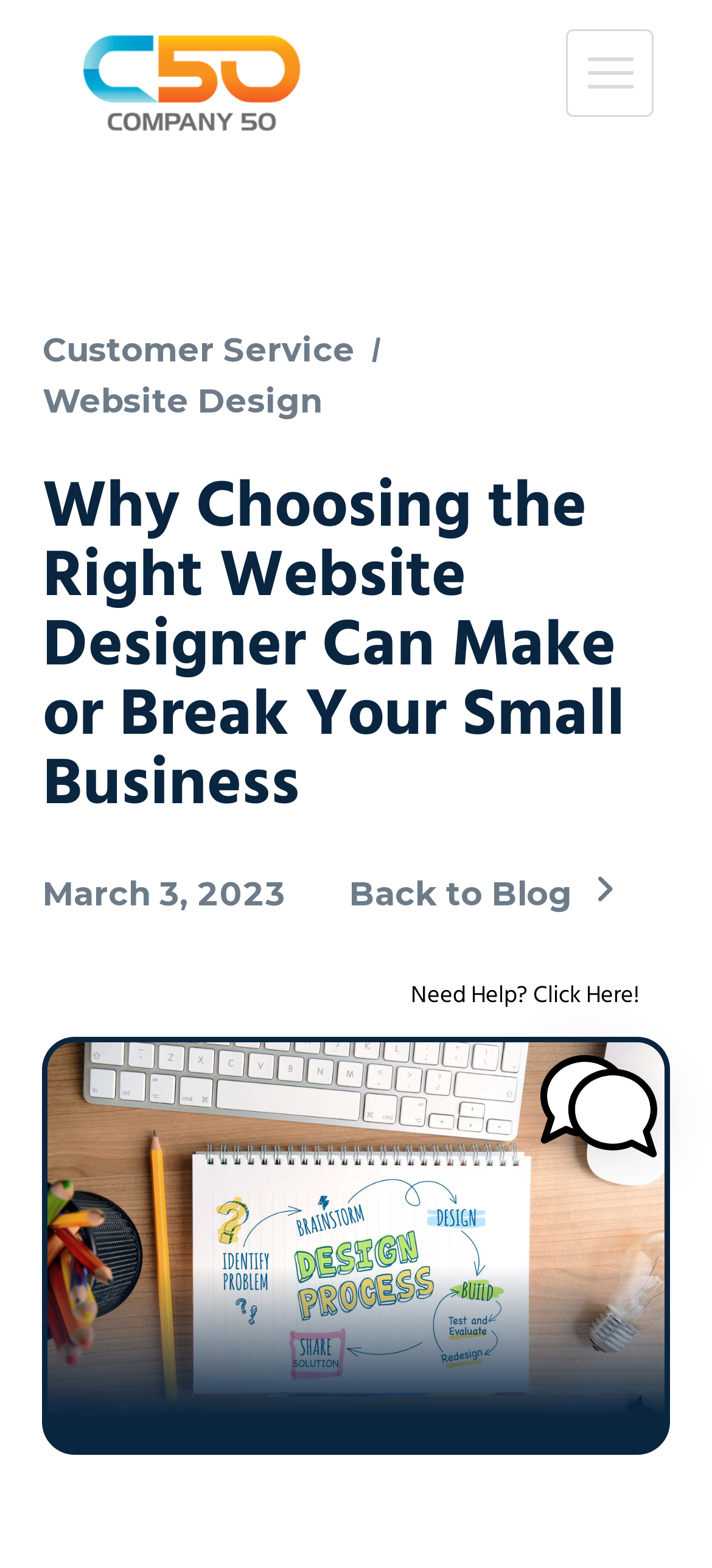Write a detailed summary of the webpage.

The webpage appears to be a blog post or article discussing the importance of choosing the right website designer for small businesses. At the top left of the page, there is a link to "Website Designer Near Me in Rhode Island Web Designer" accompanied by an image. 

Below this, there is a button labeled "Toggle Modal Content" that, when clicked, reveals a menu with several links, including "Customer Service", "Website Design", and "Back to Blog". The menu also contains a heading that repeats the title of the webpage, "Why Choosing the Right Website Designer Can Make or Break Your Small Business", and a date, "March 3, 2023". 

To the right of the menu, there is a large figure that takes up most of the page, containing an image related to the article. At the bottom right of the page, there is a static text "Need Help? Click Here!" and an image of an AI chatbot avatar.